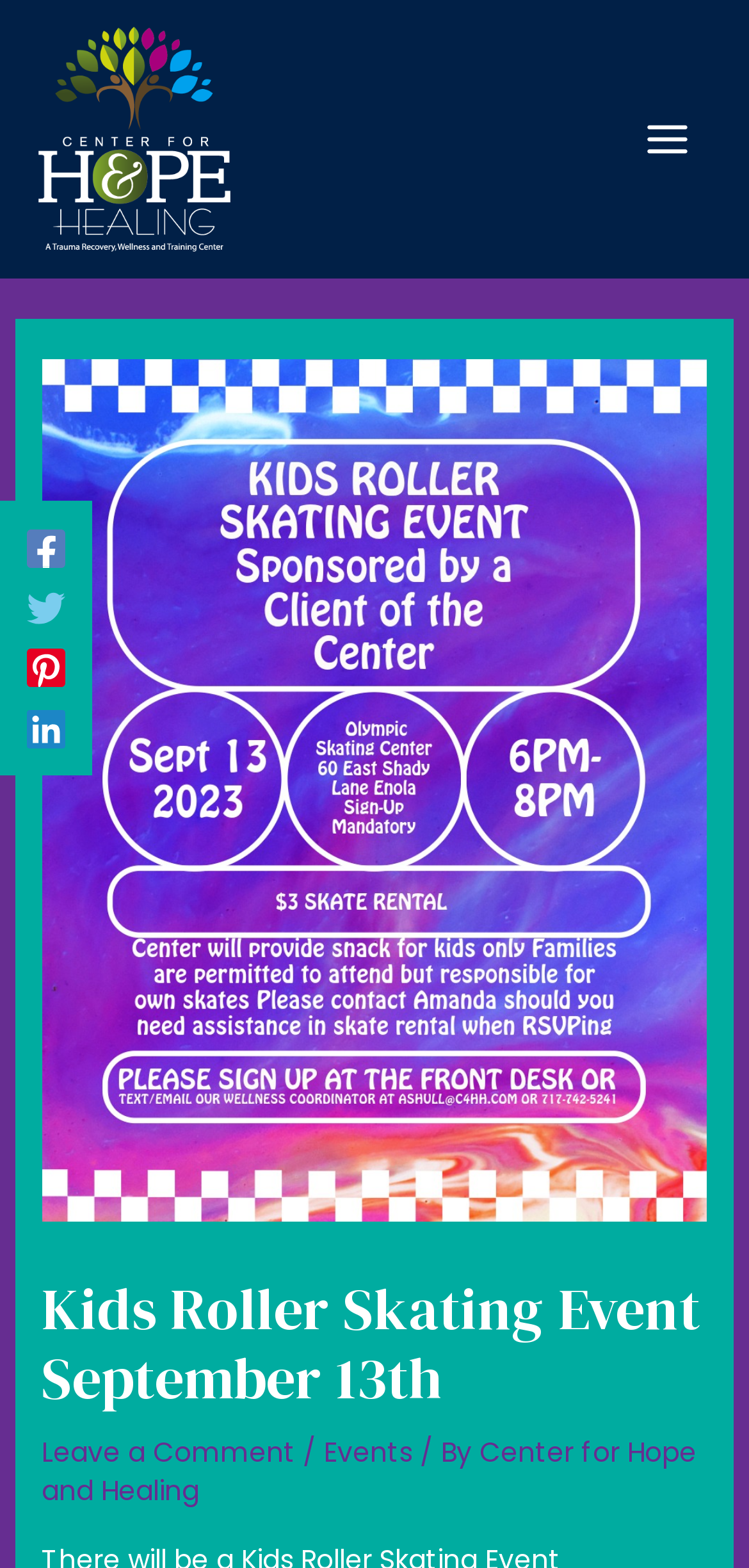How many social media links are there?
Provide a detailed and extensive answer to the question.

I found the social media links by looking at the link elements with the text 'Facebook', 'Twitter', 'Pinterest', and 'Linkedin' which are children of the HeaderAsNonLandmark element.